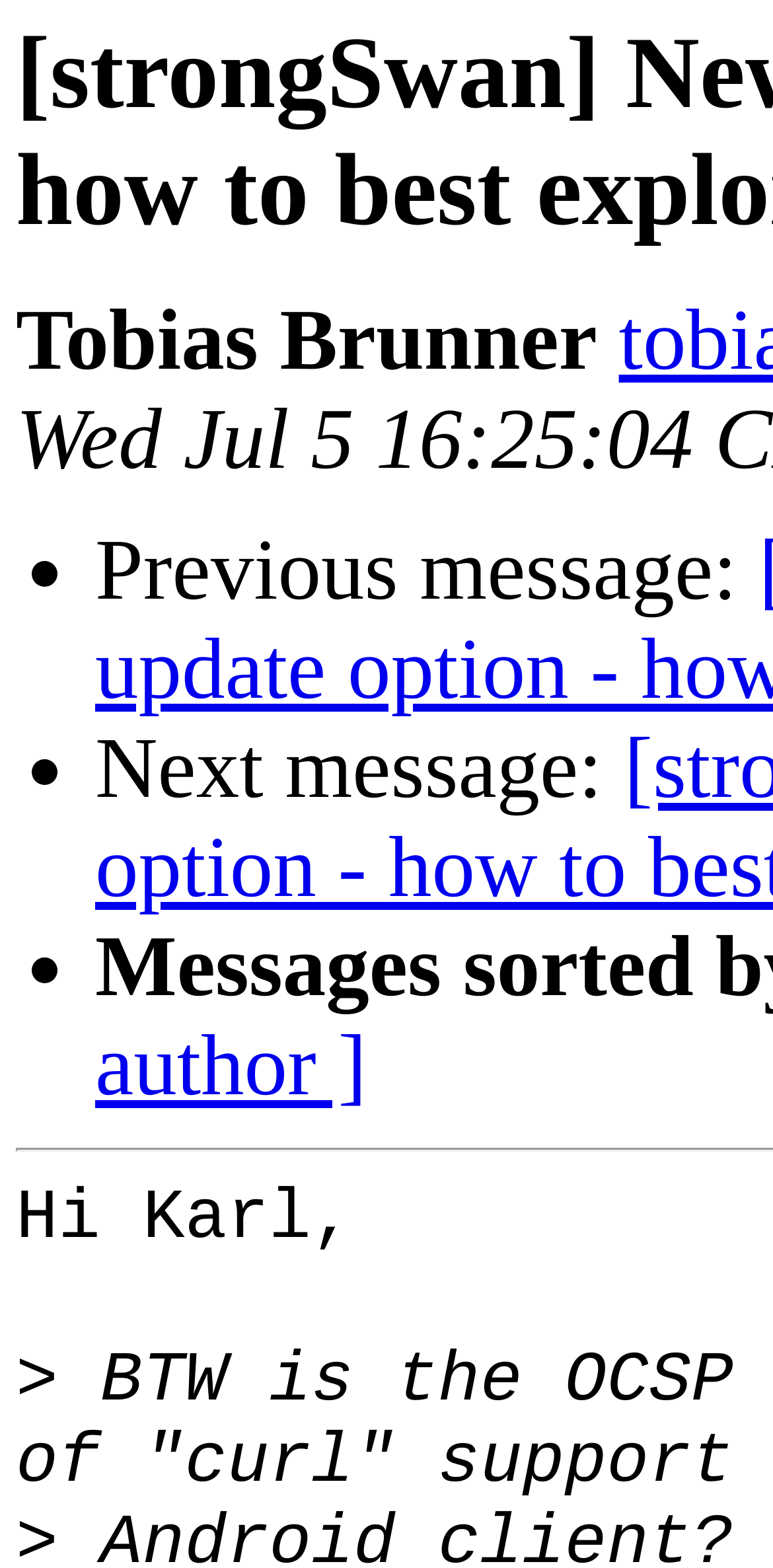Examine the screenshot and answer the question in as much detail as possible: How many navigation options are available?

There are three navigation options available, which are 'Previous message:', 'Next message:', and another unspecified option, as indicated by the three list markers ('•') on the webpage.